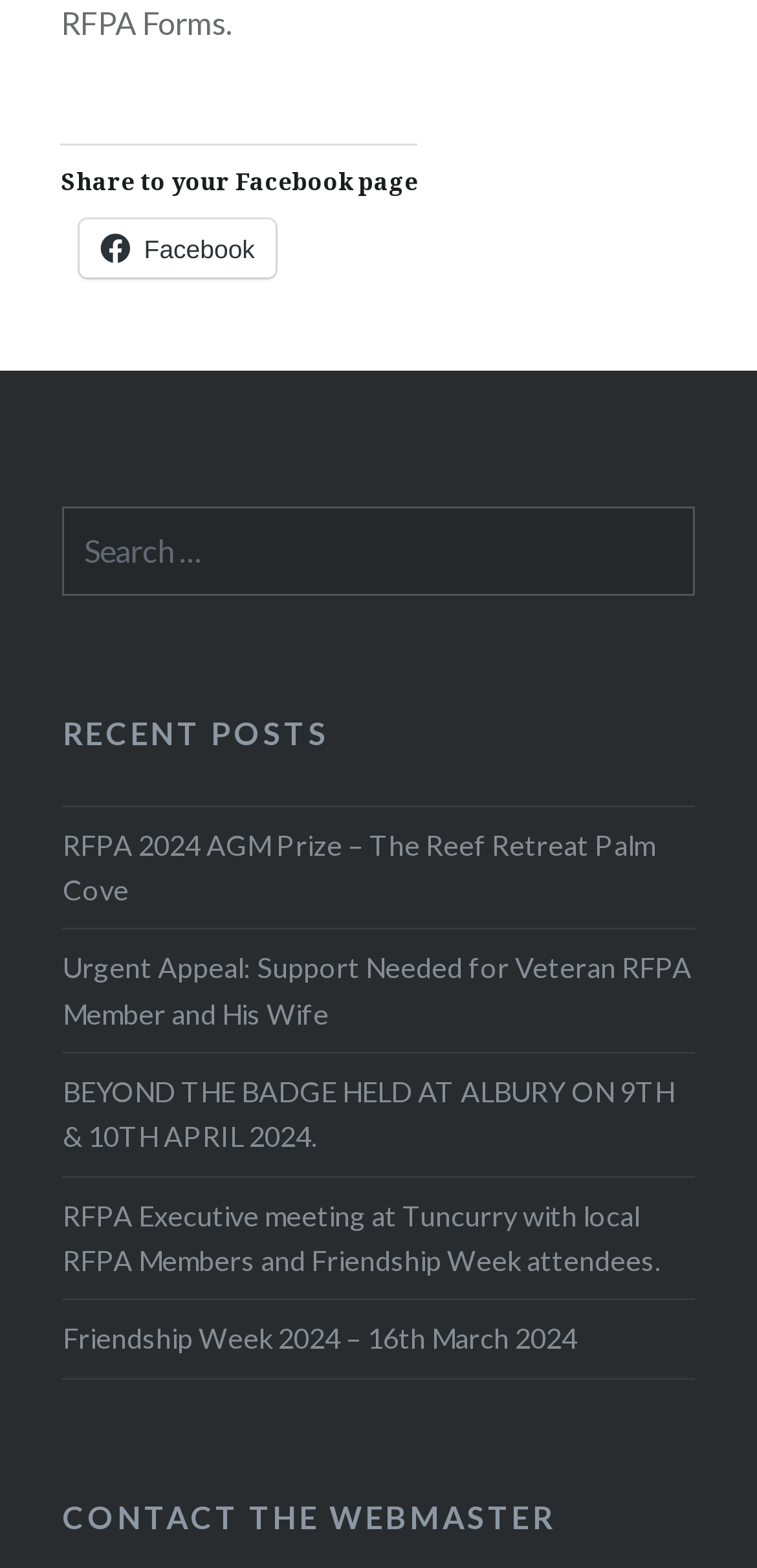Please study the image and answer the question comprehensively:
What is the last recent post about?

The last recent post listed on the webpage is titled 'Friendship Week 2024 – 16th March 2024', indicating that it is about an event or activity related to Friendship Week in 2024.